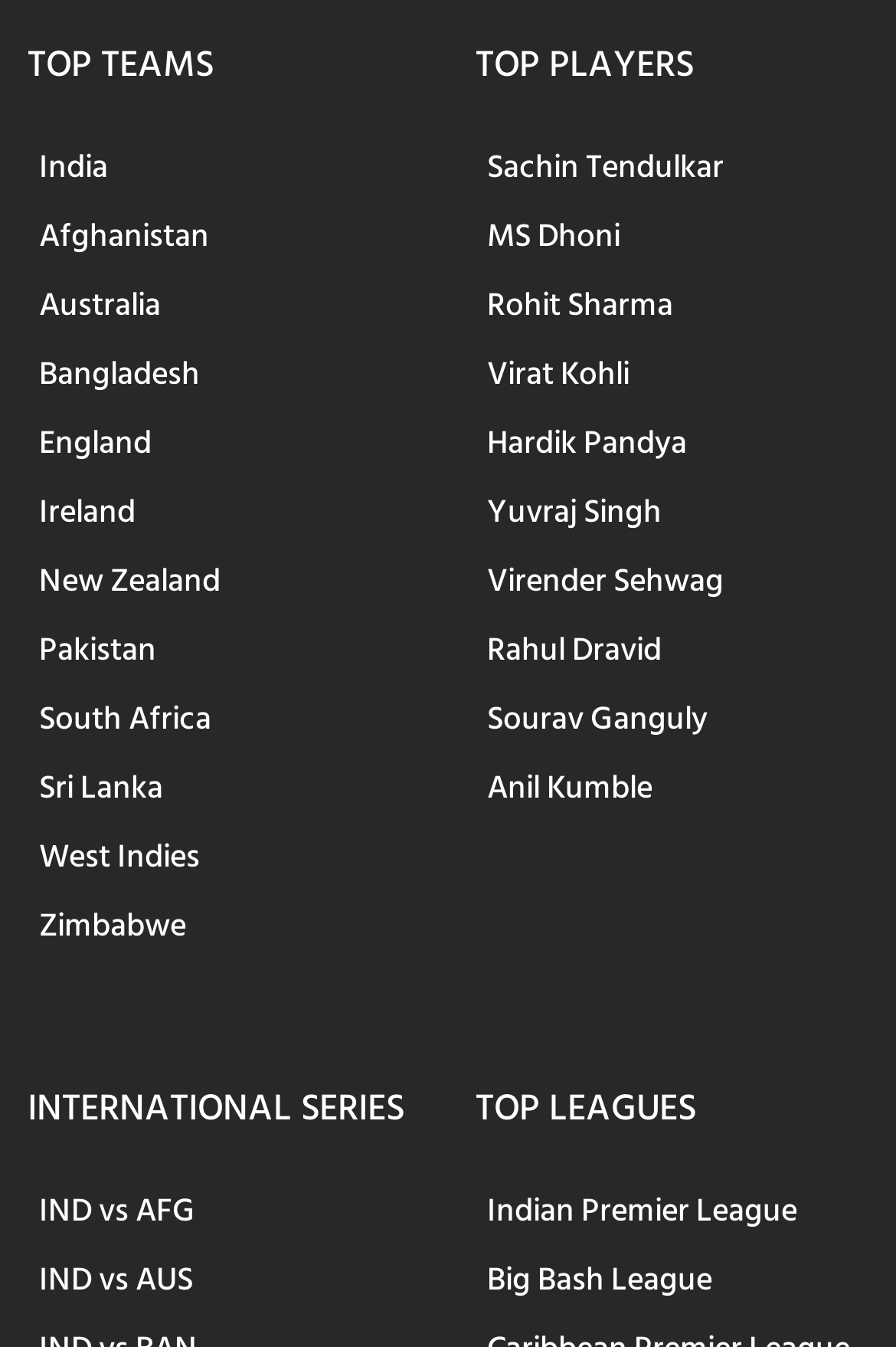Could you determine the bounding box coordinates of the clickable element to complete the instruction: "Check out England team"? Provide the coordinates as four float numbers between 0 and 1, i.e., [left, top, right, bottom].

[0.031, 0.3, 0.182, 0.356]